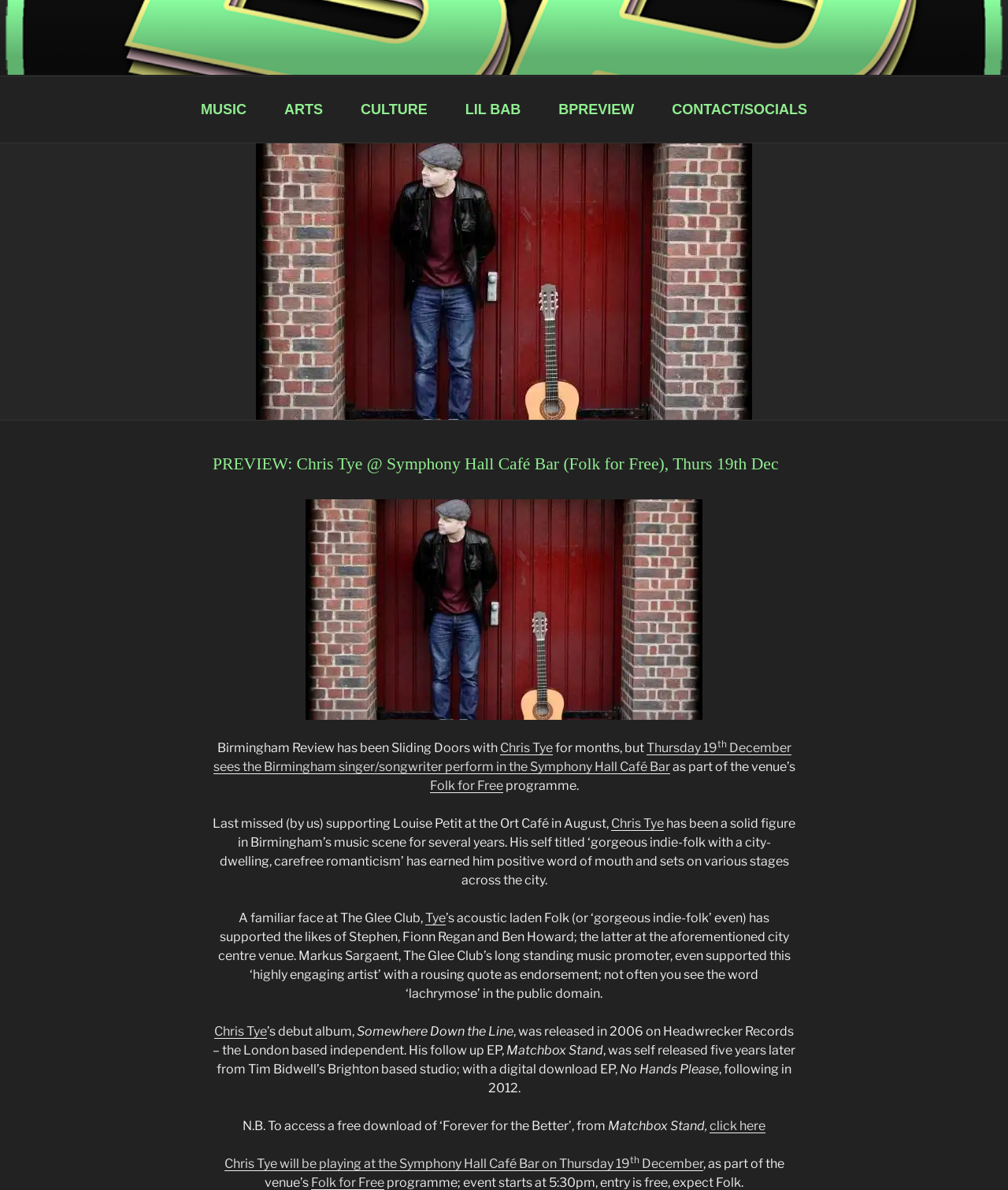Where did Chris Tye support Louise Petit in August?
Could you give a comprehensive explanation in response to this question?

The webpage states that Chris Tye last missed supporting Louise Petit at the Ort Café in August, which suggests that the event took place at the Ort Café.